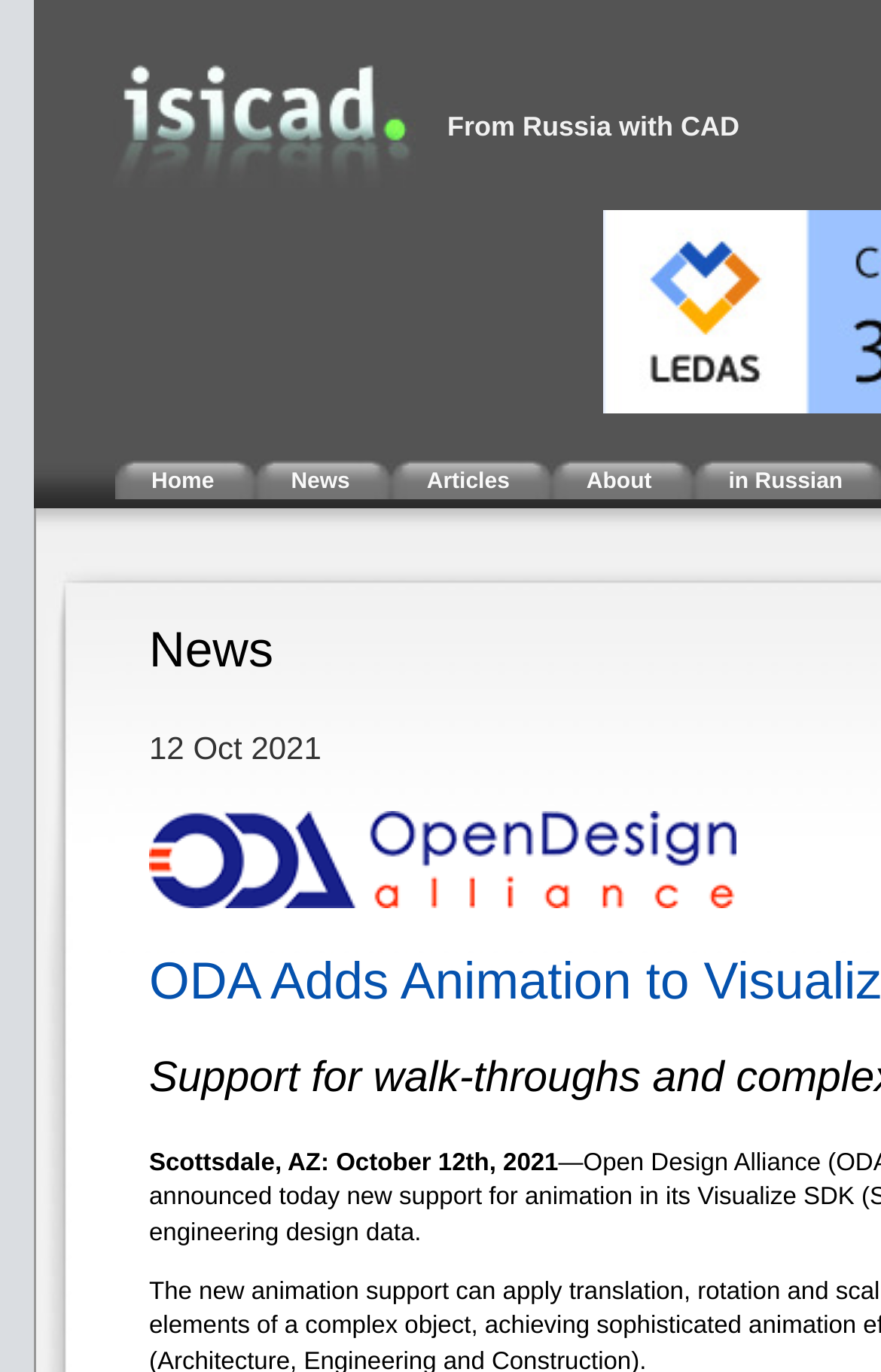Locate the primary heading on the webpage and return its text.

ODA Adds Animation to Visualize